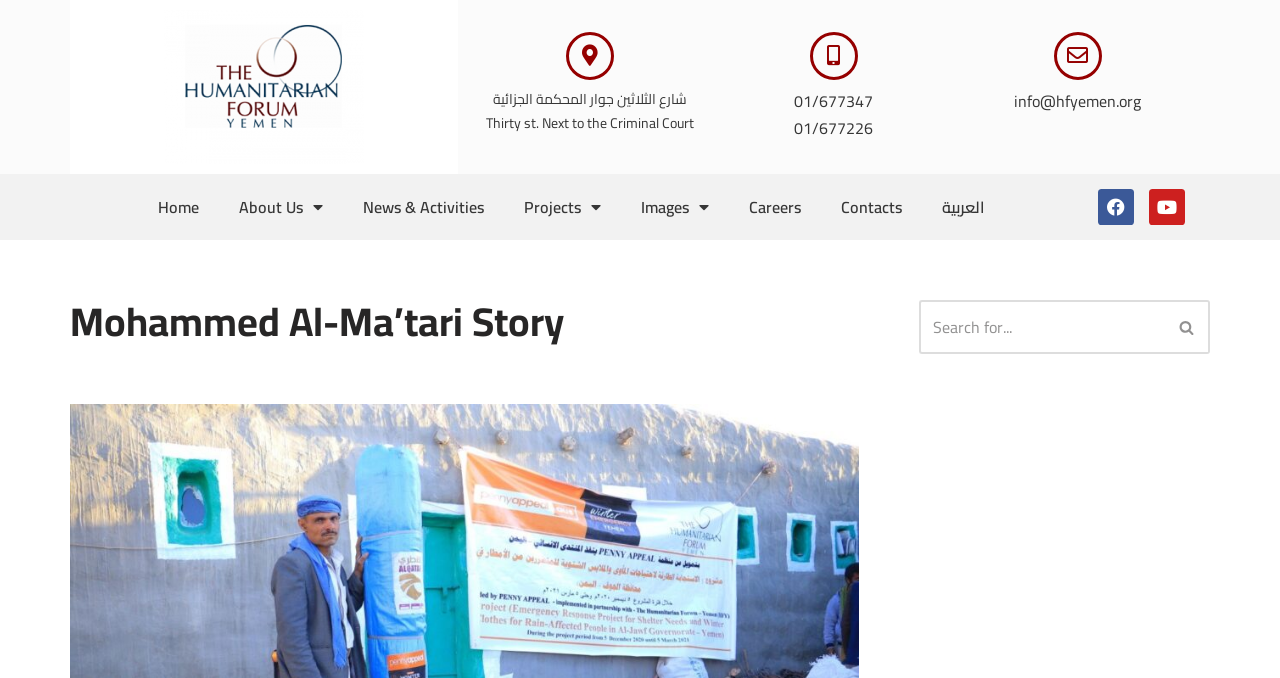What is the address of The Humanitarian Forum Yemen?
Refer to the screenshot and answer in one word or phrase.

Thirty st. Next to the Criminal Court